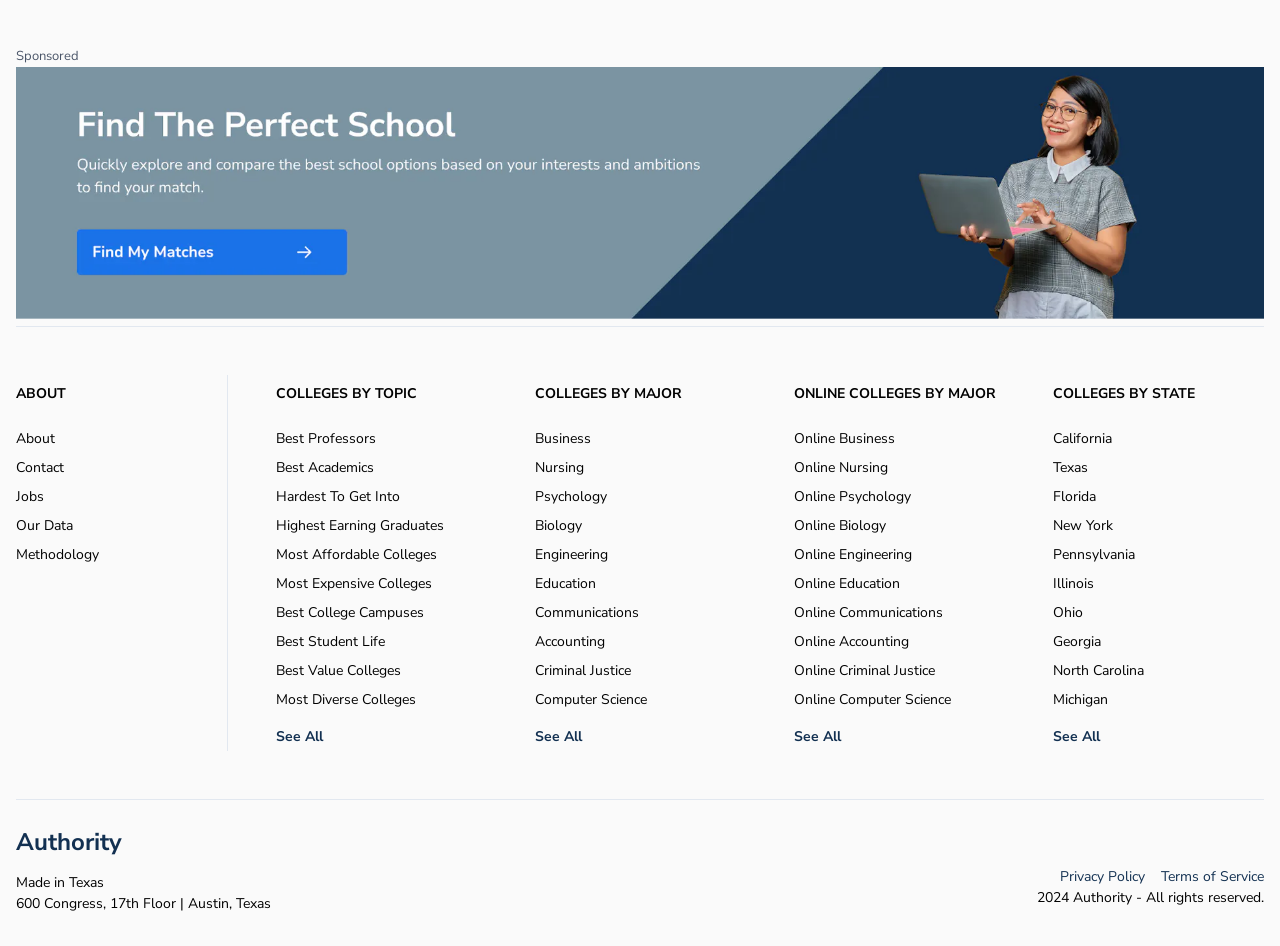Using the description "Texas", predict the bounding box of the relevant HTML element.

[0.823, 0.483, 0.988, 0.505]